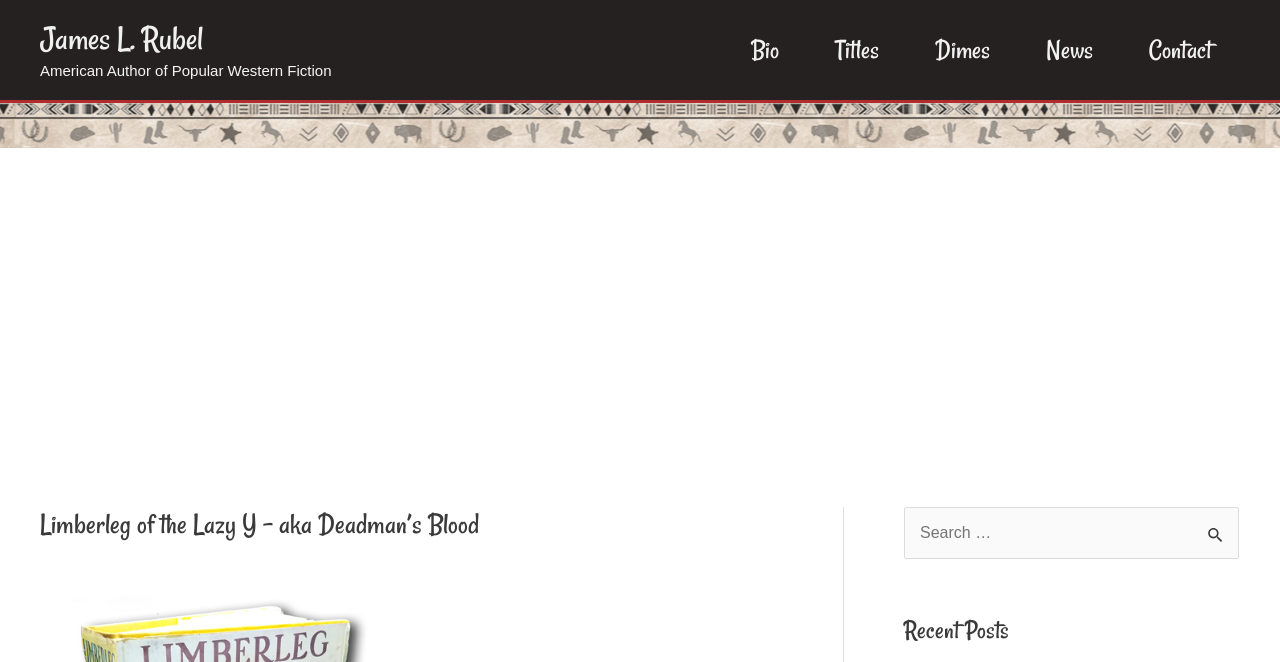Your task is to find and give the main heading text of the webpage.

Limberleg of the Lazy Y – aka Deadman’s Blood